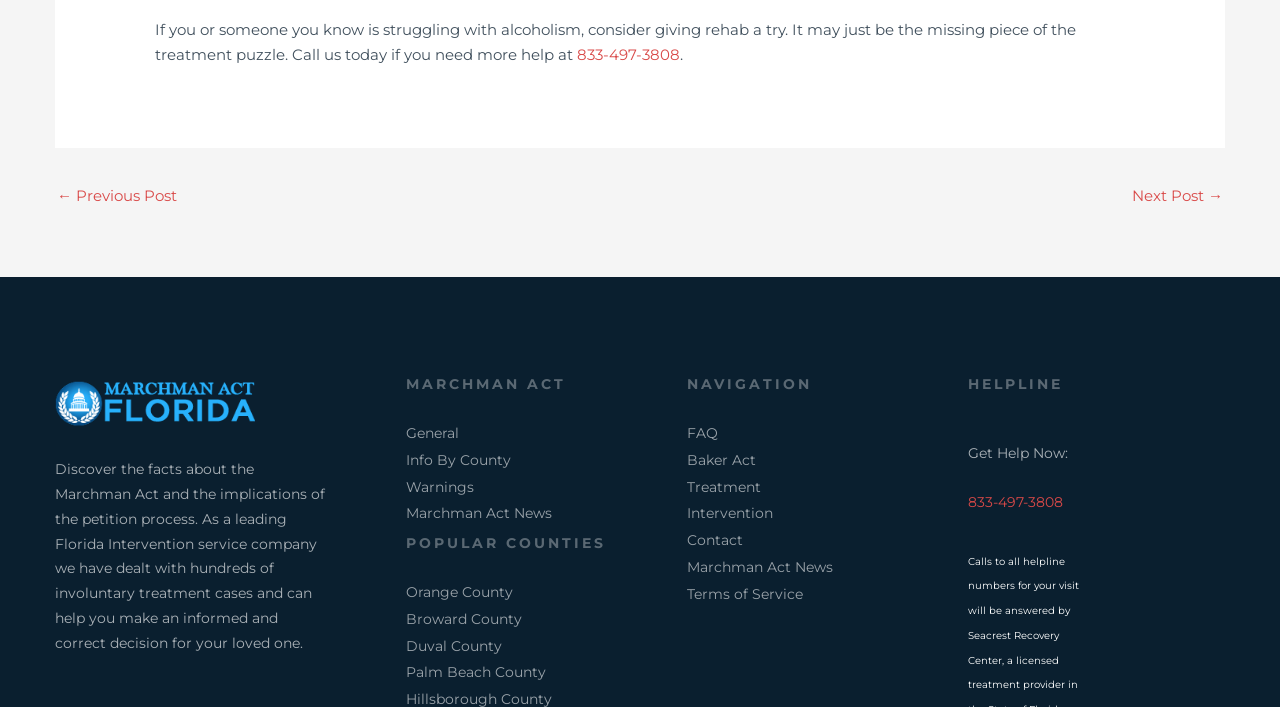Determine the bounding box for the UI element described here: "Orange County".

[0.317, 0.82, 0.537, 0.855]